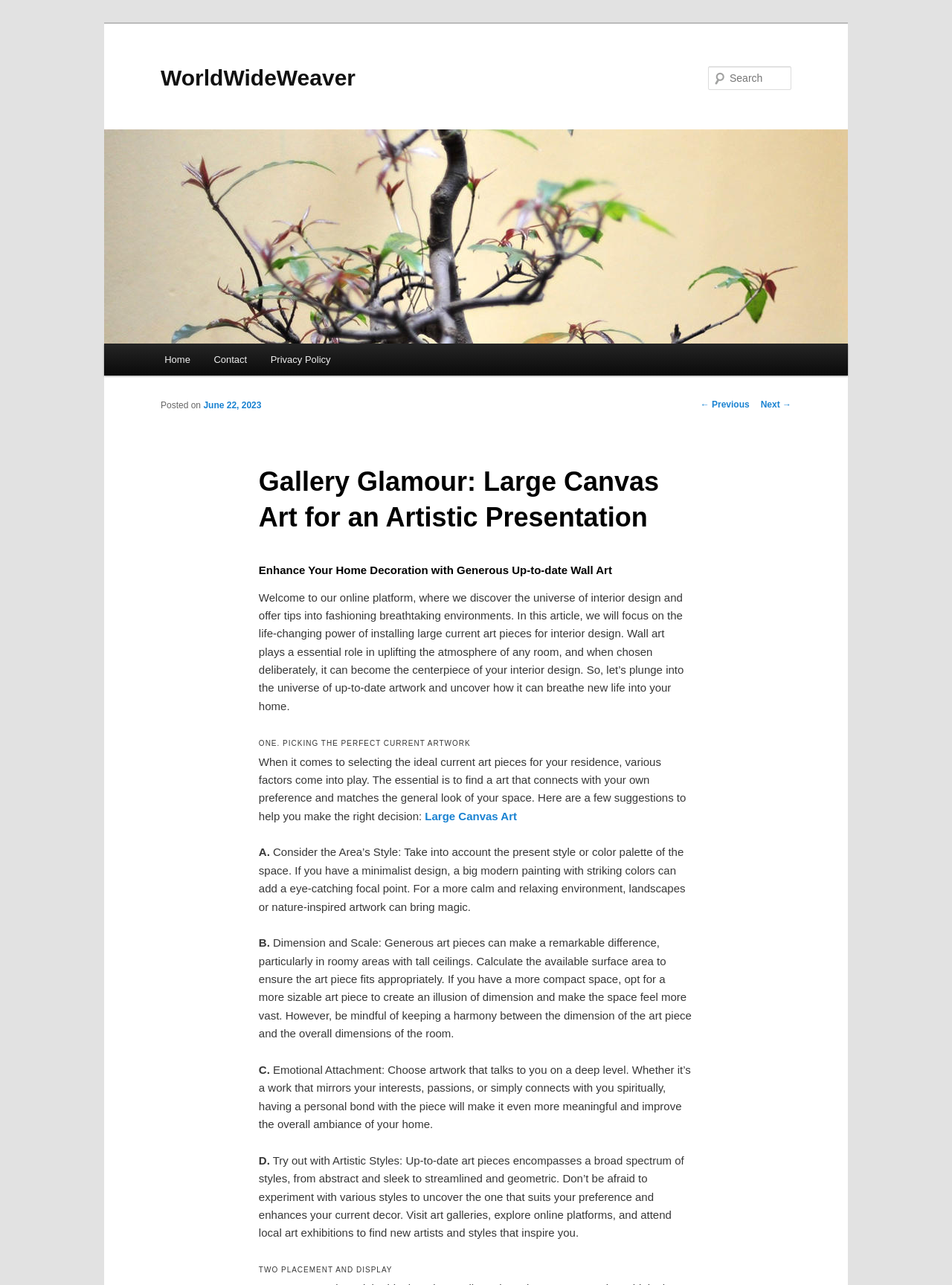Please locate the bounding box coordinates of the region I need to click to follow this instruction: "Click on the 'Large Canvas Art' link".

[0.446, 0.63, 0.543, 0.64]